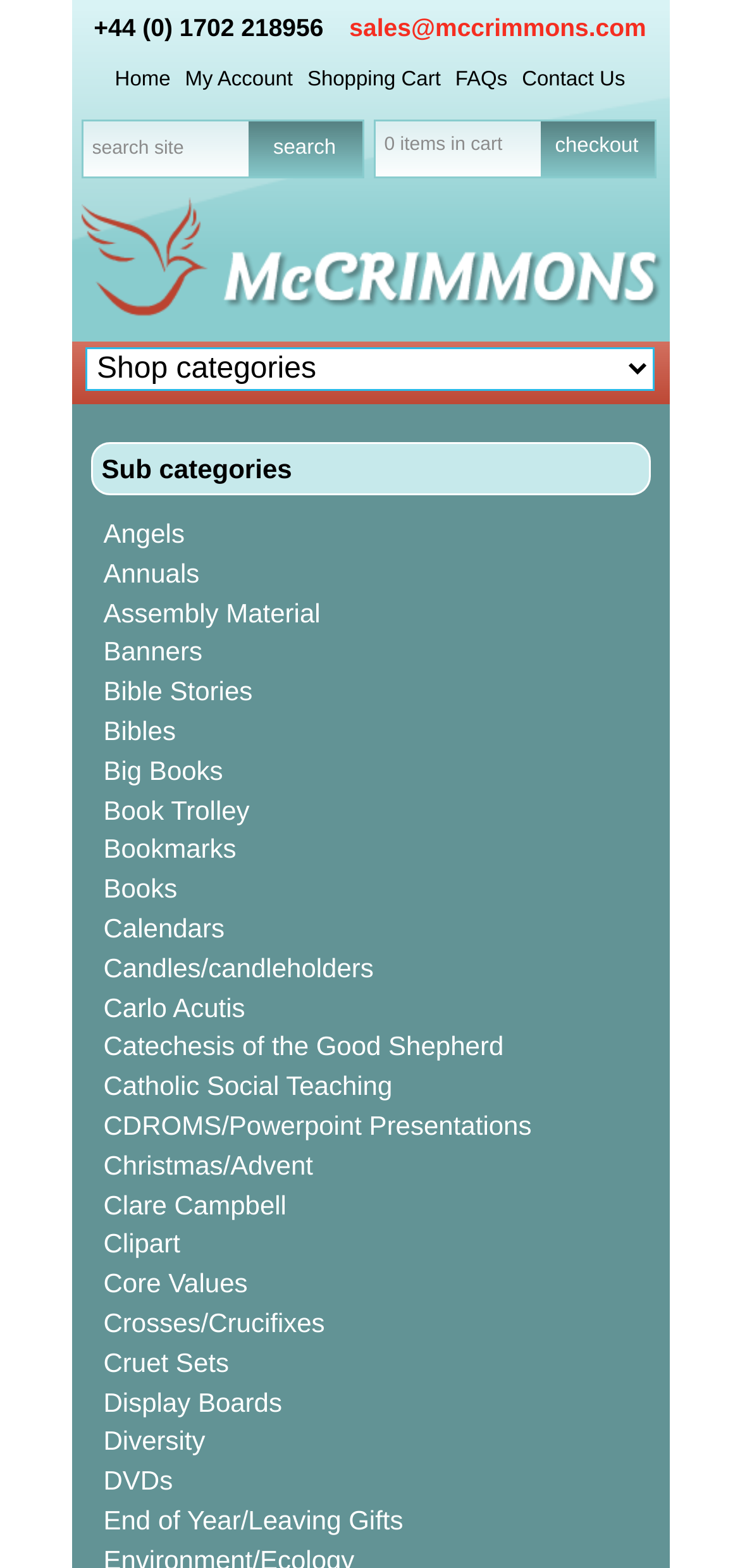Identify the bounding box coordinates of the region that needs to be clicked to carry out this instruction: "select a sub category". Provide these coordinates as four float numbers ranging from 0 to 1, i.e., [left, top, right, bottom].

[0.096, 0.328, 0.904, 0.353]